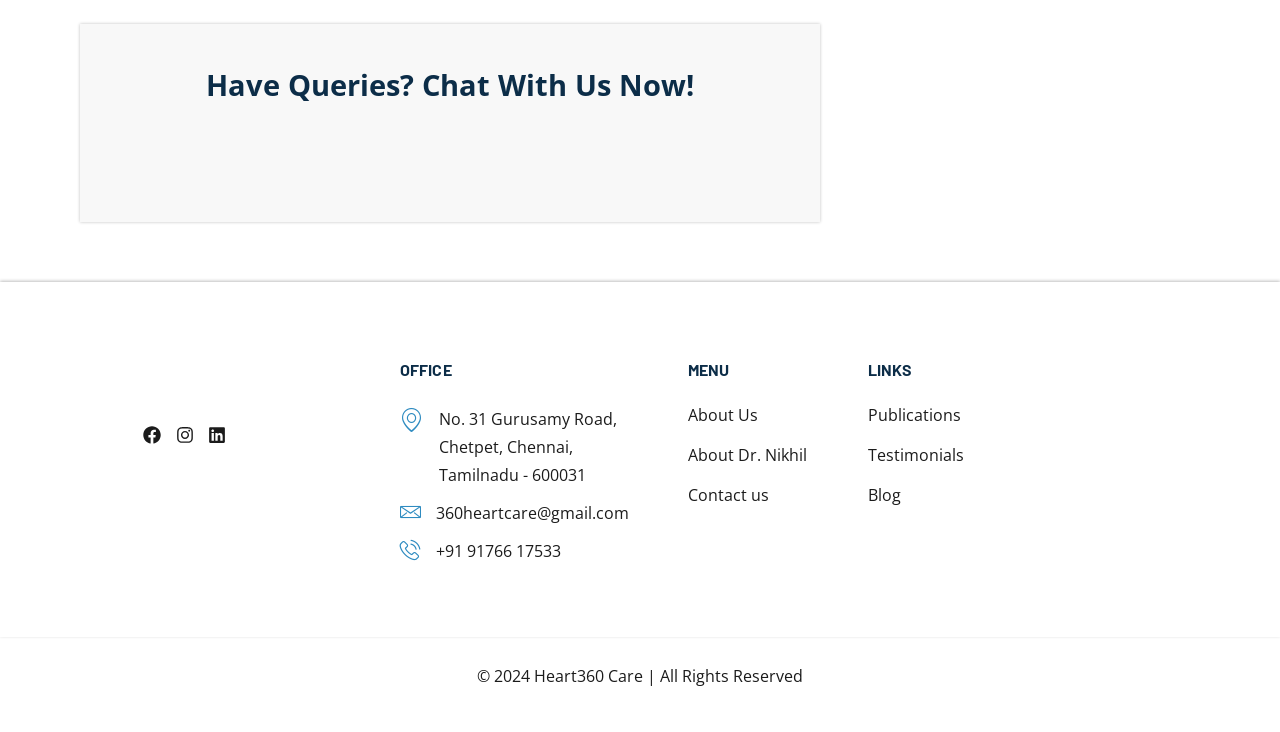Locate the bounding box coordinates for the element described below: "+91 91766 17533". The coordinates must be four float values between 0 and 1, formatted as [left, top, right, bottom].

[0.312, 0.734, 0.506, 0.772]